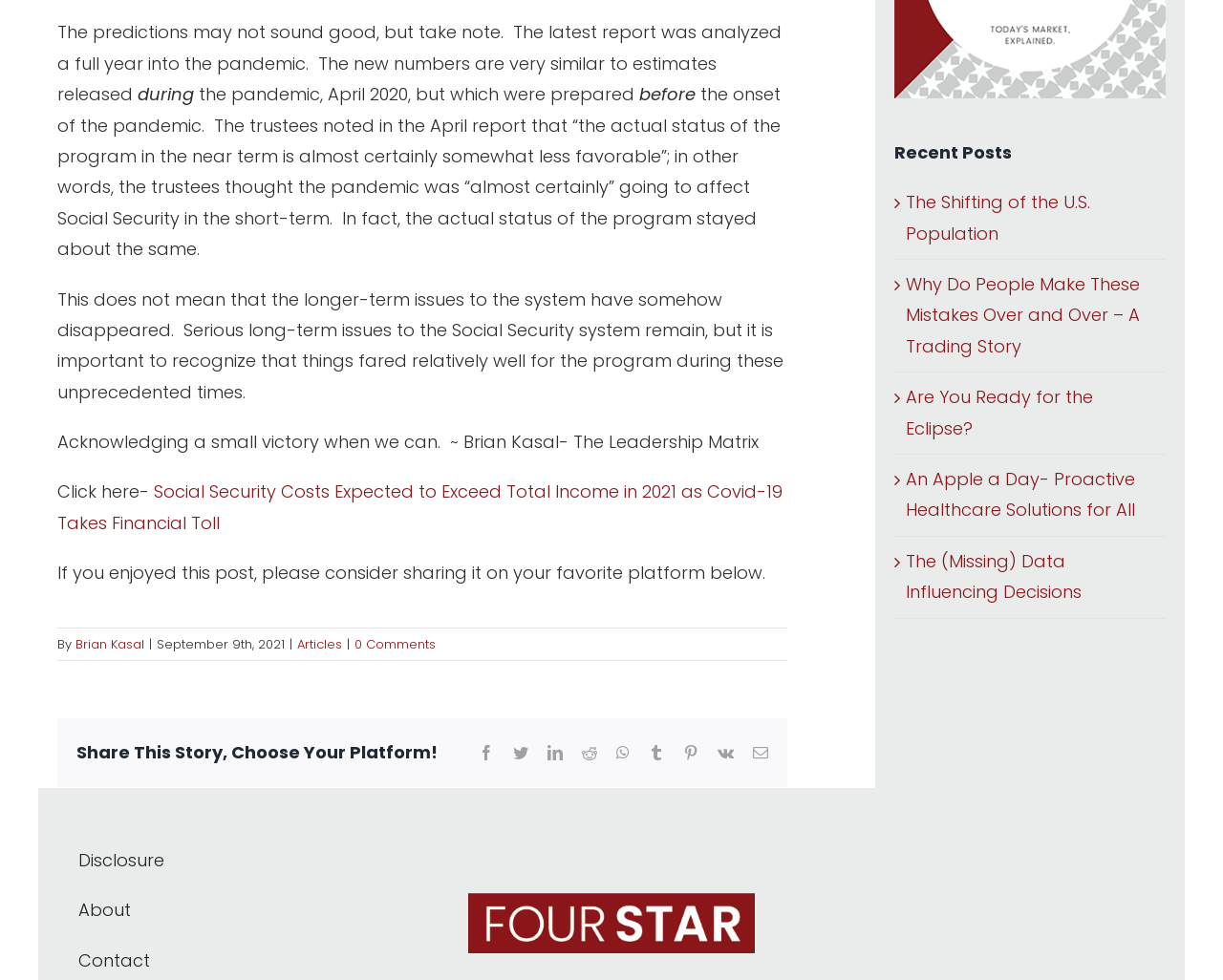What is the topic of the article?
Please provide a detailed answer to the question.

The topic of the article can be inferred from the text content, which discusses the impact of the pandemic on Social Security and the latest report's analysis.